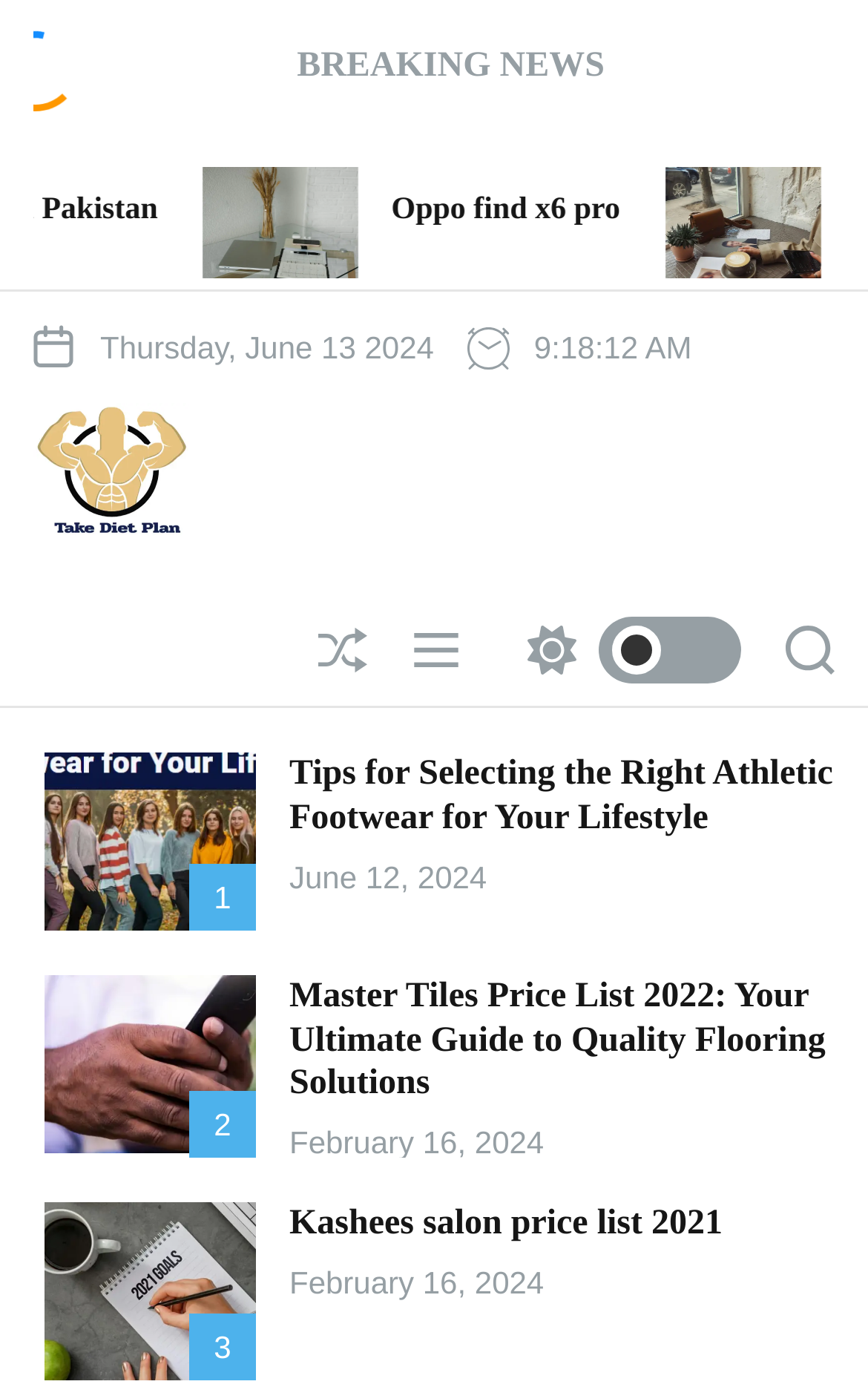What is the date displayed on the webpage?
Look at the image and respond to the question as thoroughly as possible.

The date is obtained from the StaticText element with the text 'Thursday, June 13 2024' located at the top of the webpage.